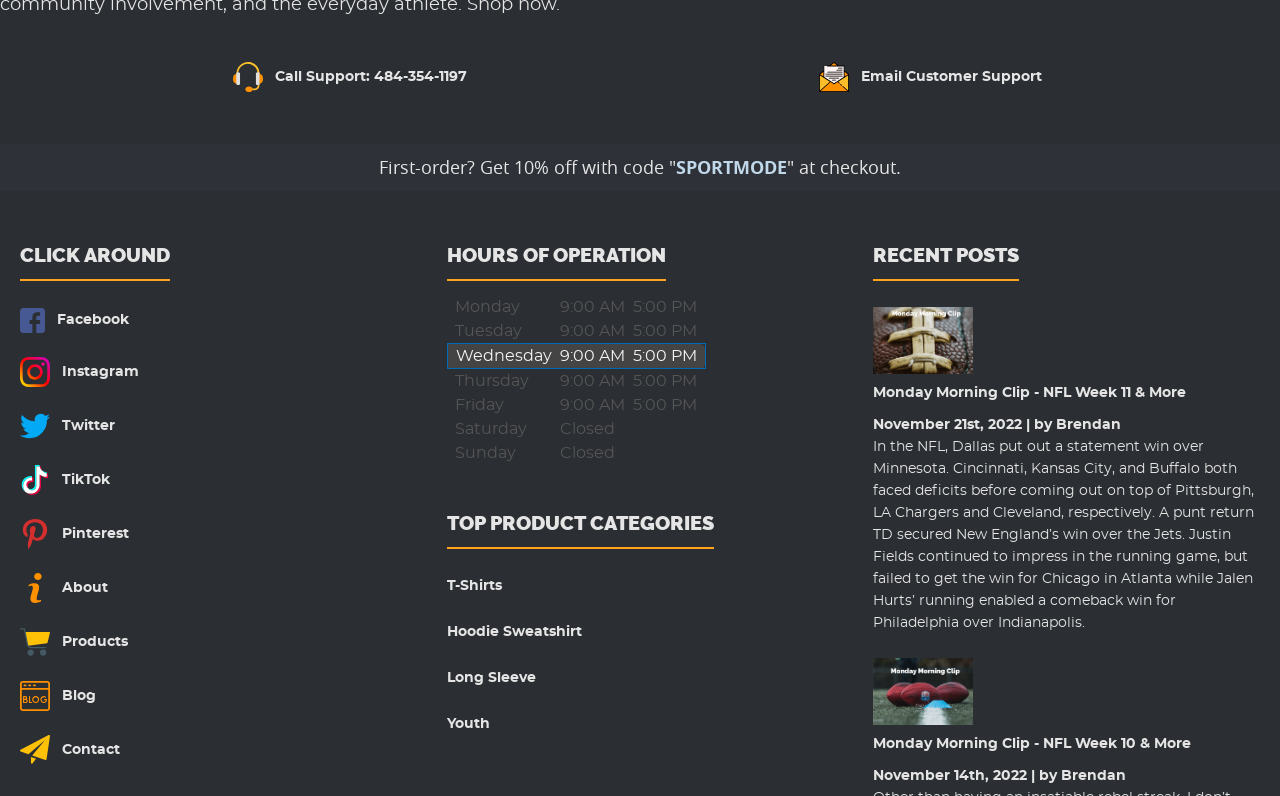From the webpage screenshot, predict the bounding box coordinates (top-left x, top-left y, bottom-right x, bottom-right y) for the UI element described here: Call Support: 484-354-1197

[0.048, 0.078, 0.498, 0.116]